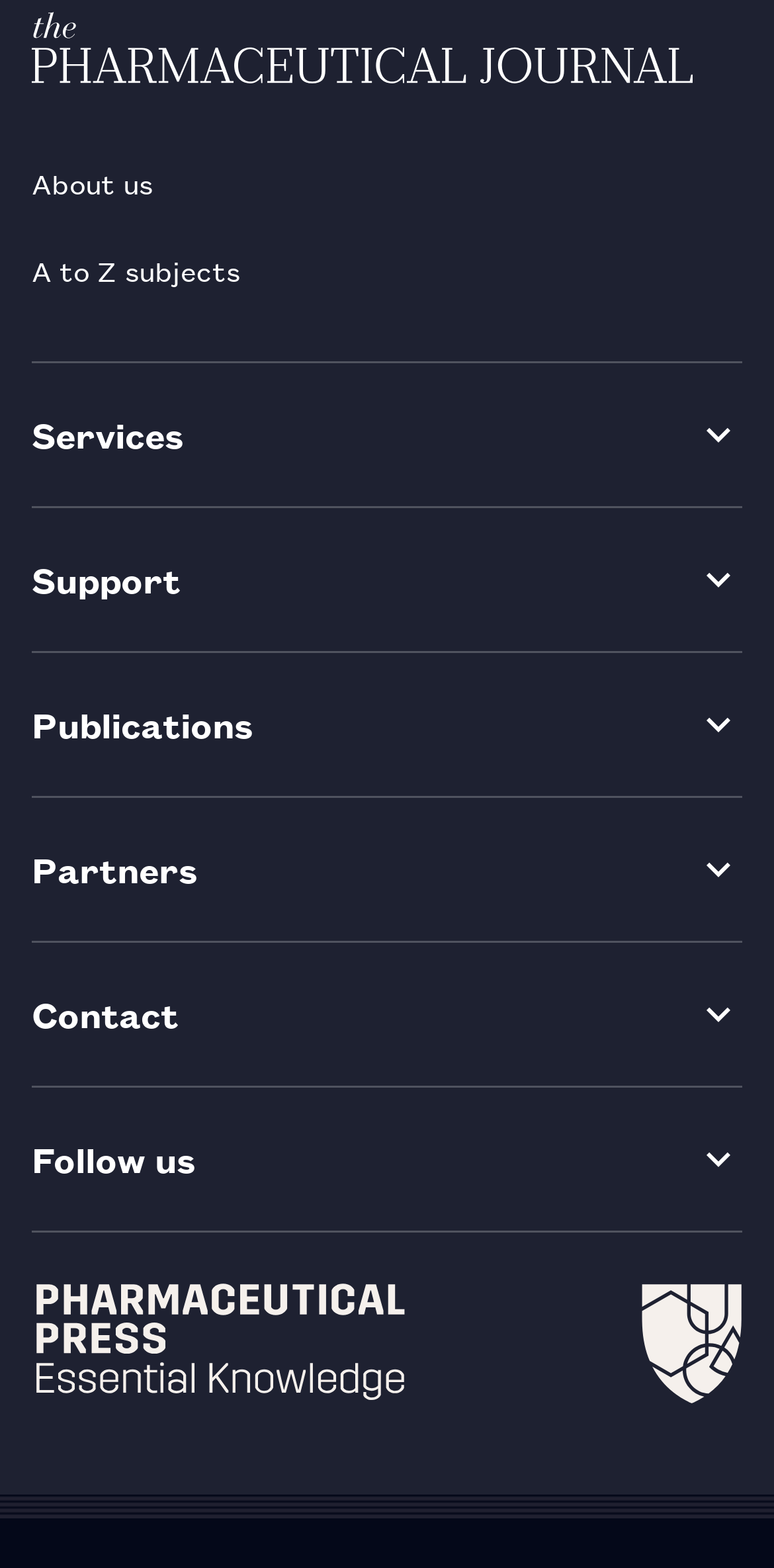What is the purpose of the button with the text 'About us'?
Answer the question with a detailed and thorough explanation.

The button with the text 'About us' is a link that directs the user to the 'About us' page of the website. It is located at the top of the webpage with bounding box coordinates [0.041, 0.088, 0.959, 0.144].